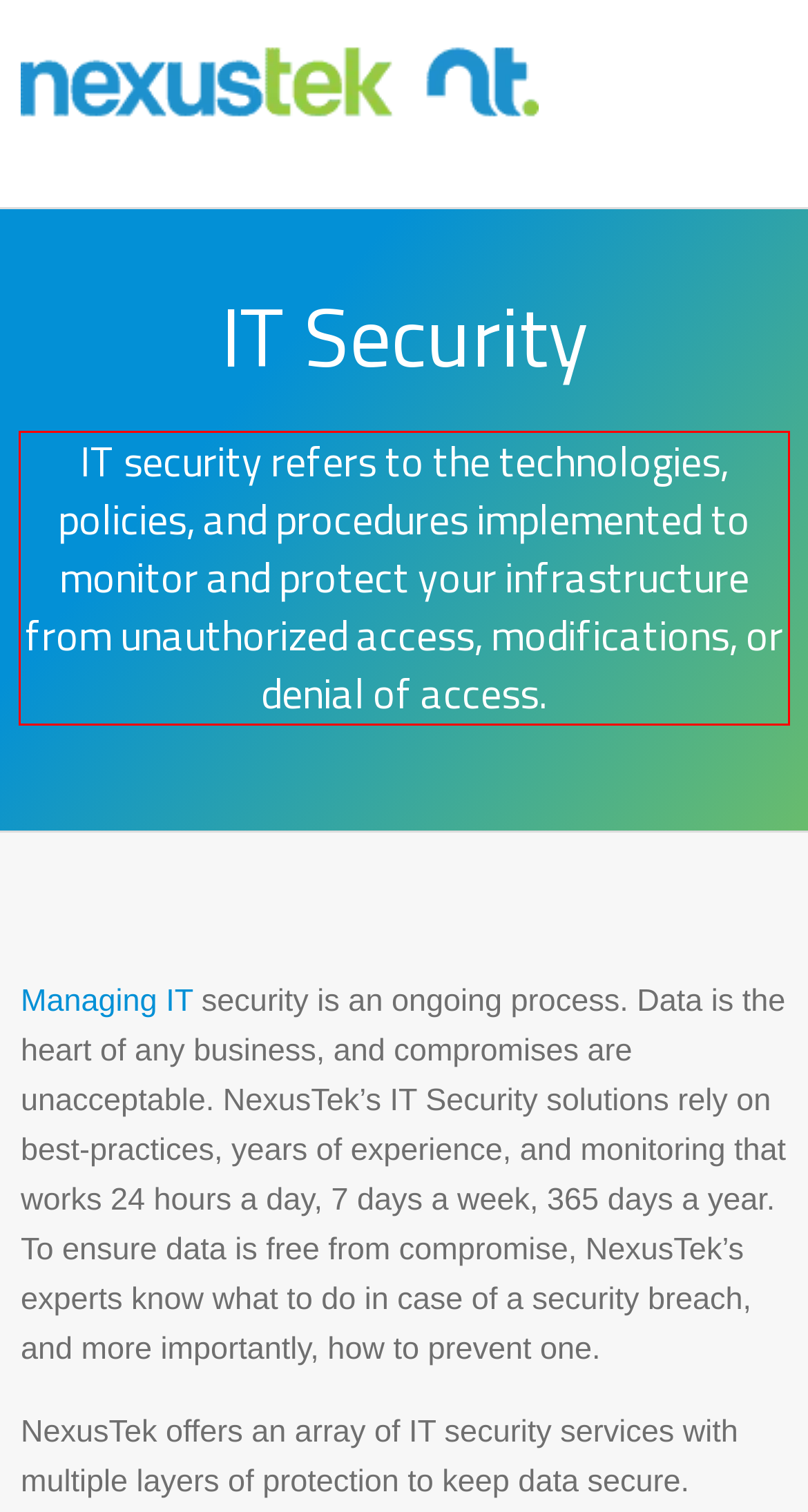The screenshot provided shows a webpage with a red bounding box. Apply OCR to the text within this red bounding box and provide the extracted content.

IT security refers to the technologies, policies, and procedures implemented to monitor and protect your infrastructure from unauthorized access, modifications, or denial of access.